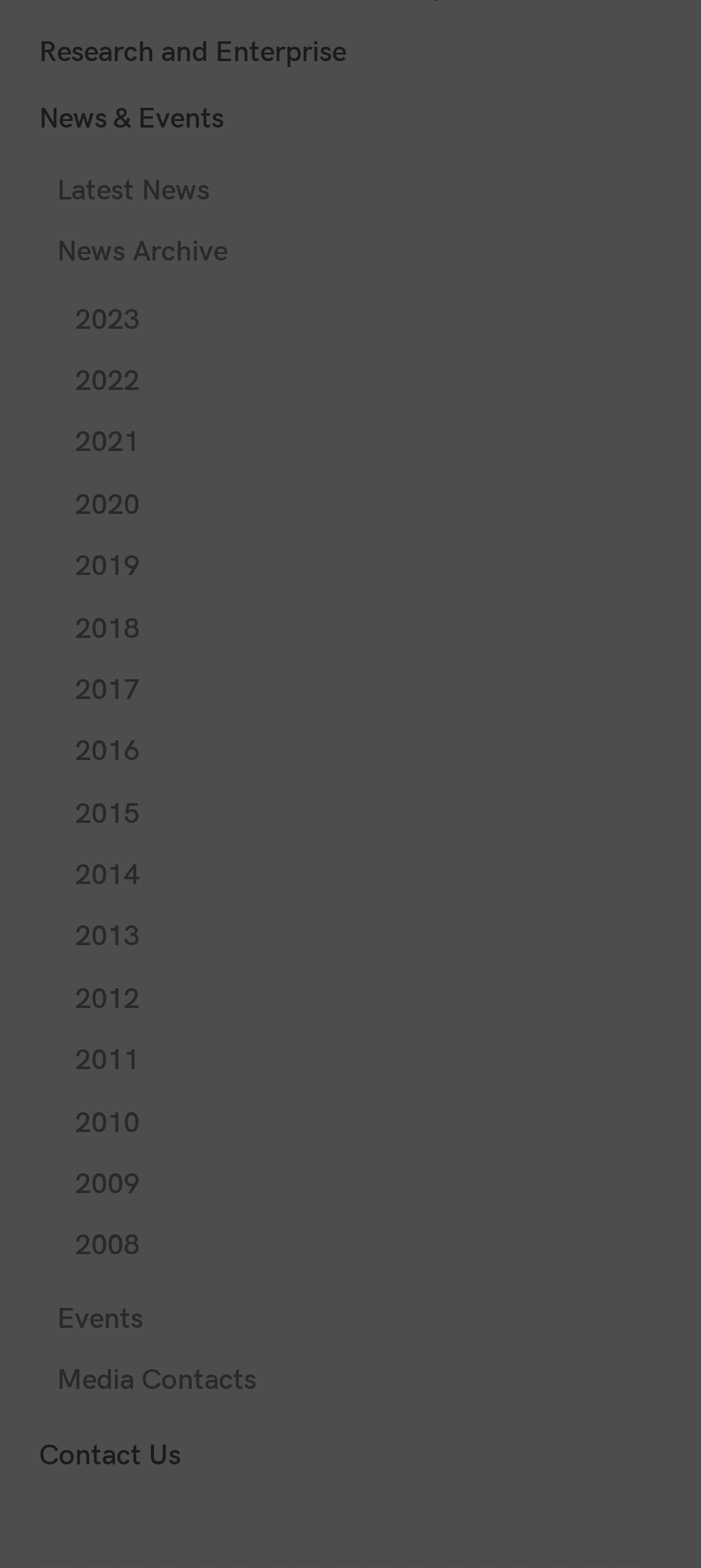Identify the bounding box coordinates for the element that needs to be clicked to fulfill this instruction: "View latest news". Provide the coordinates in the format of four float numbers between 0 and 1: [left, top, right, bottom].

[0.081, 0.101, 0.944, 0.14]